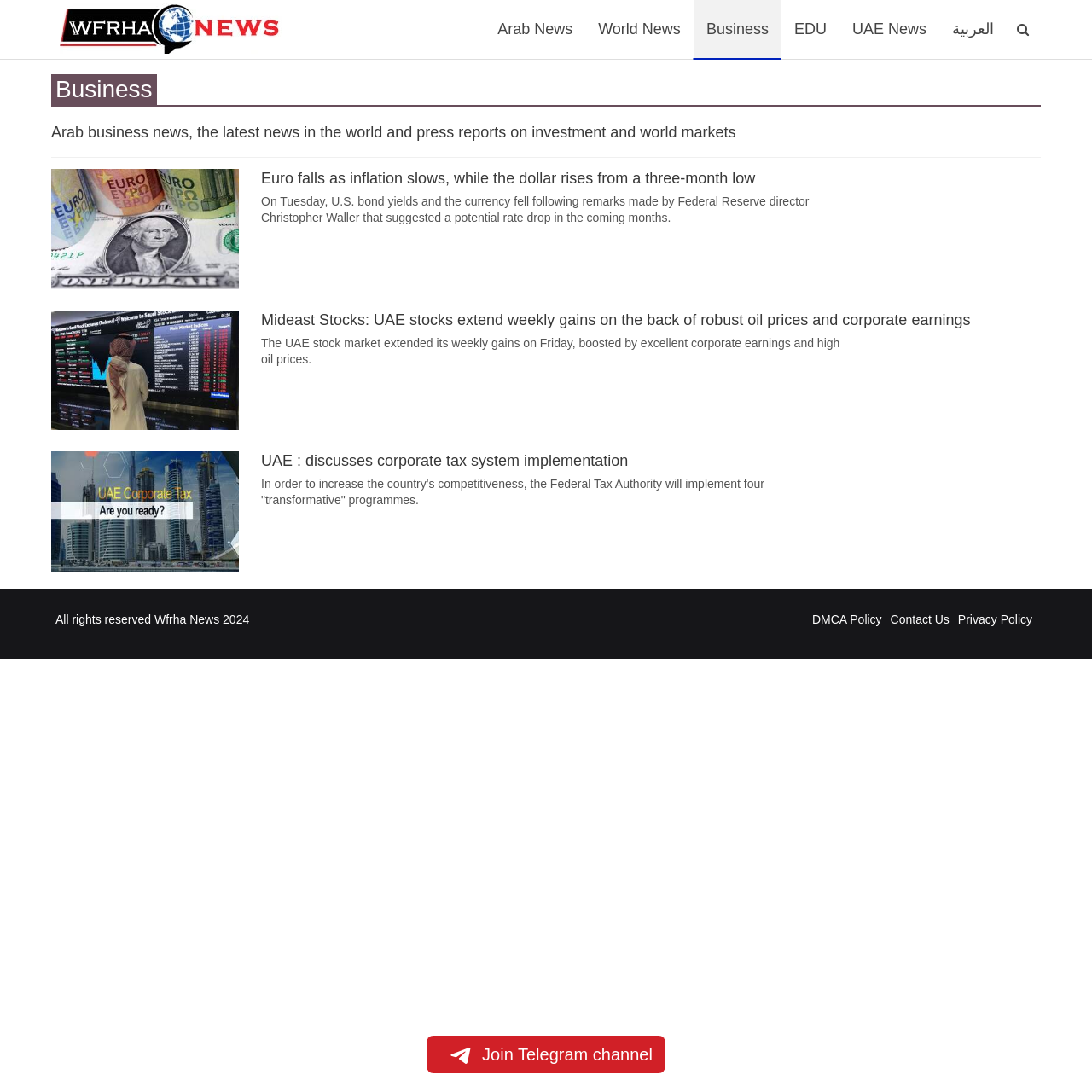What type of content is presented in the articles?
Please provide a detailed and comprehensive answer to the question.

The articles on the webpage appear to be news articles, with headings, links, and descriptive text, suggesting that they are reporting on current events or news stories.